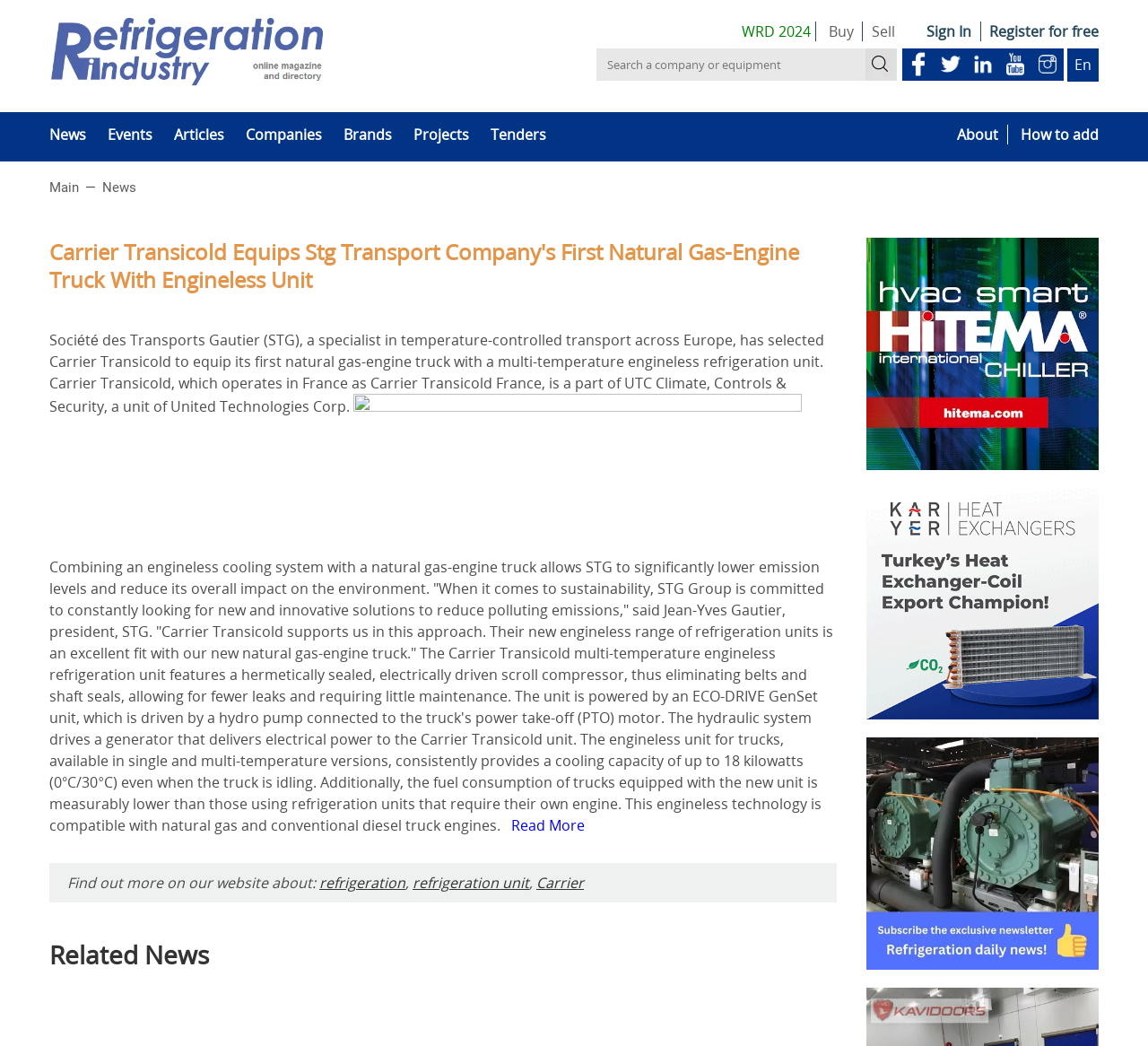What is the maximum cooling capacity of the Carrier Transicold unit?
Analyze the image and provide a thorough answer to the question.

This answer can be obtained by reading the third paragraph of the article, which states 'The engineless unit for trucks, available in single and multi-temperature versions, consistently provides a cooling capacity of up to 18 kilowatts (0°C/30°C) even when the truck is idling.'